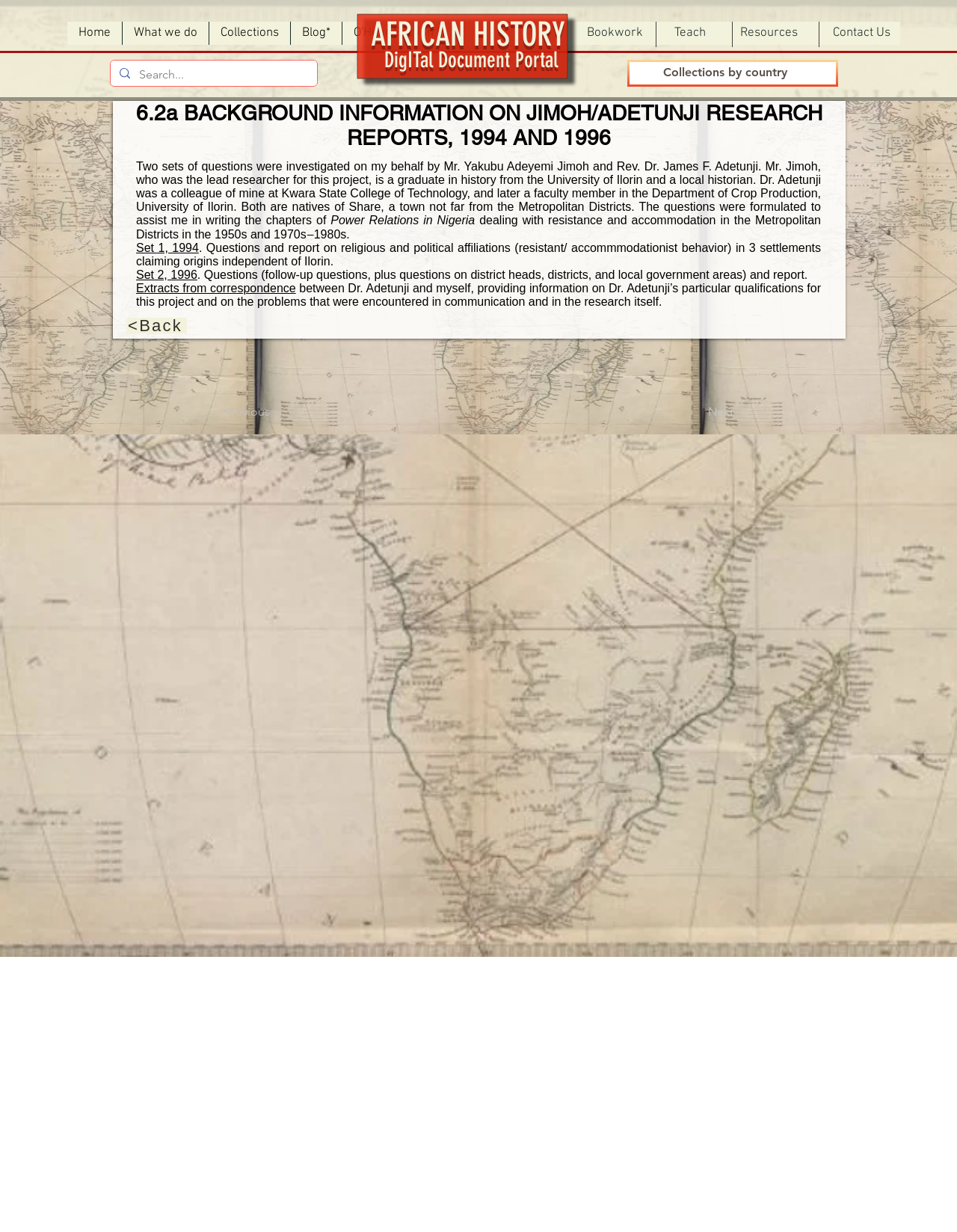Show the bounding box coordinates for the HTML element as described: "Collections".

[0.218, 0.018, 0.303, 0.036]